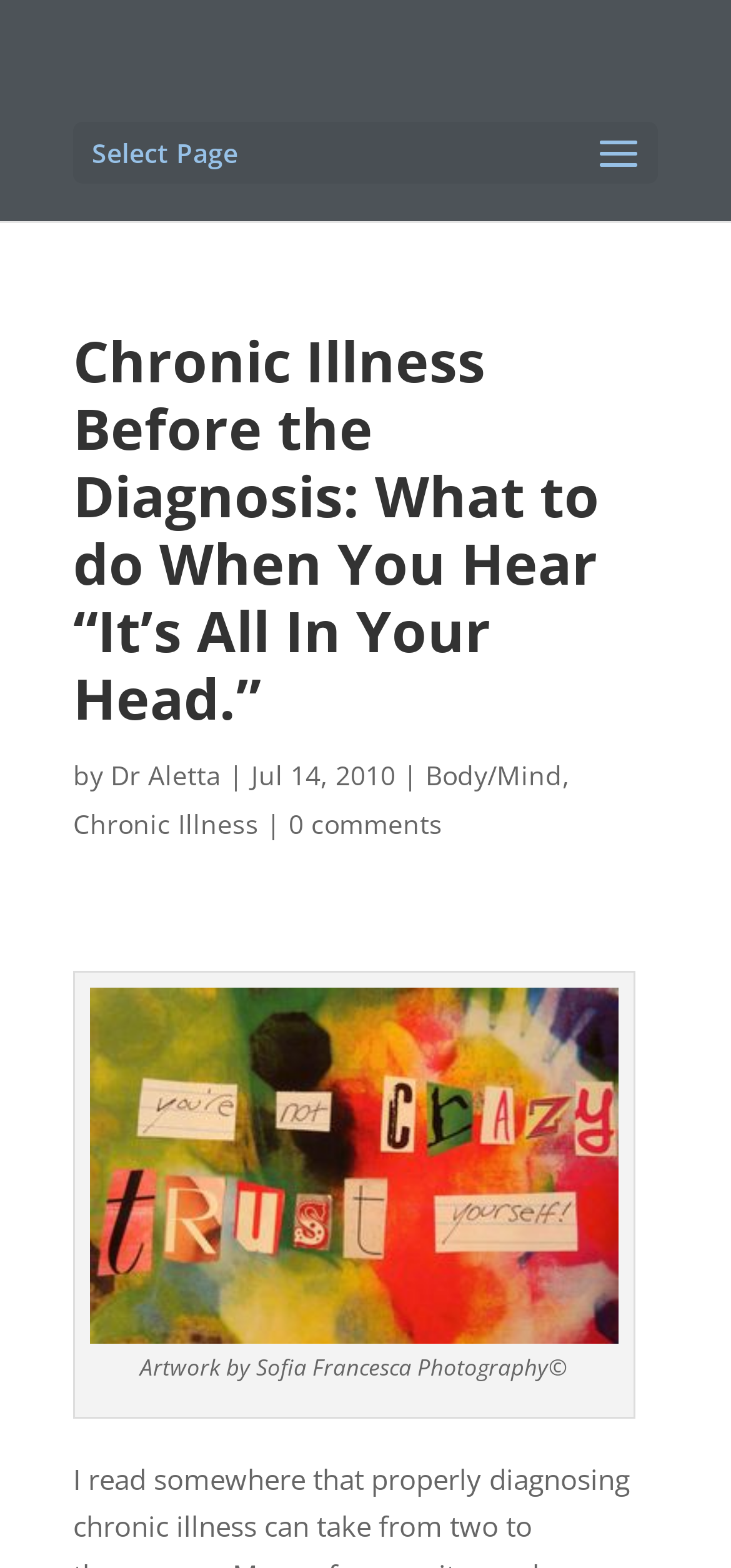Could you please study the image and provide a detailed answer to the question:
What is the date of the article?

The date of the article can be found by looking at the text next to the author's name, which is 'Jul 14, 2010'.